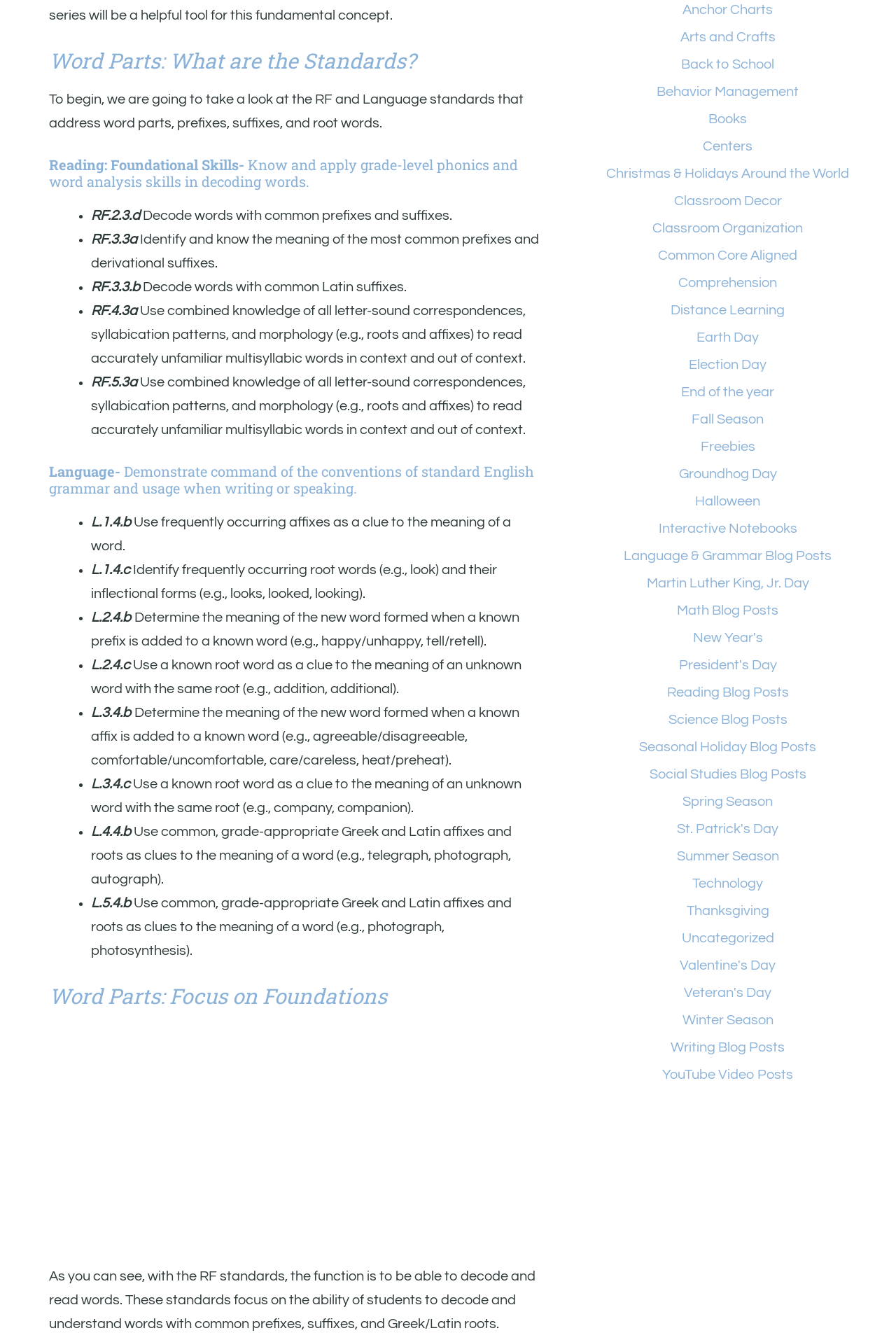What is the purpose of the images on the webpage?
Based on the image, answer the question with as much detail as possible.

The images on the webpage appear to be illustrations of lesson plans for teaching word parts, including prefixes, suffixes, and root words, and are likely used to support the language and reading foundations for 1st to 5th grade levels.